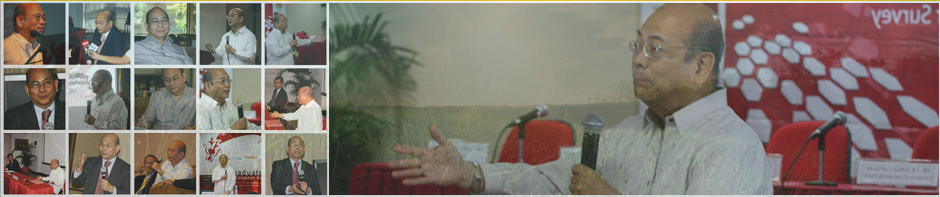Carefully observe the image and respond to the question with a detailed answer:
What is the speaker using to deliver the speech?

The central figure in the image is shown to be using a microphone while gesturing expressively to emphasize his points, which suggests that the speaker is using the microphone to deliver the speech to the audience.